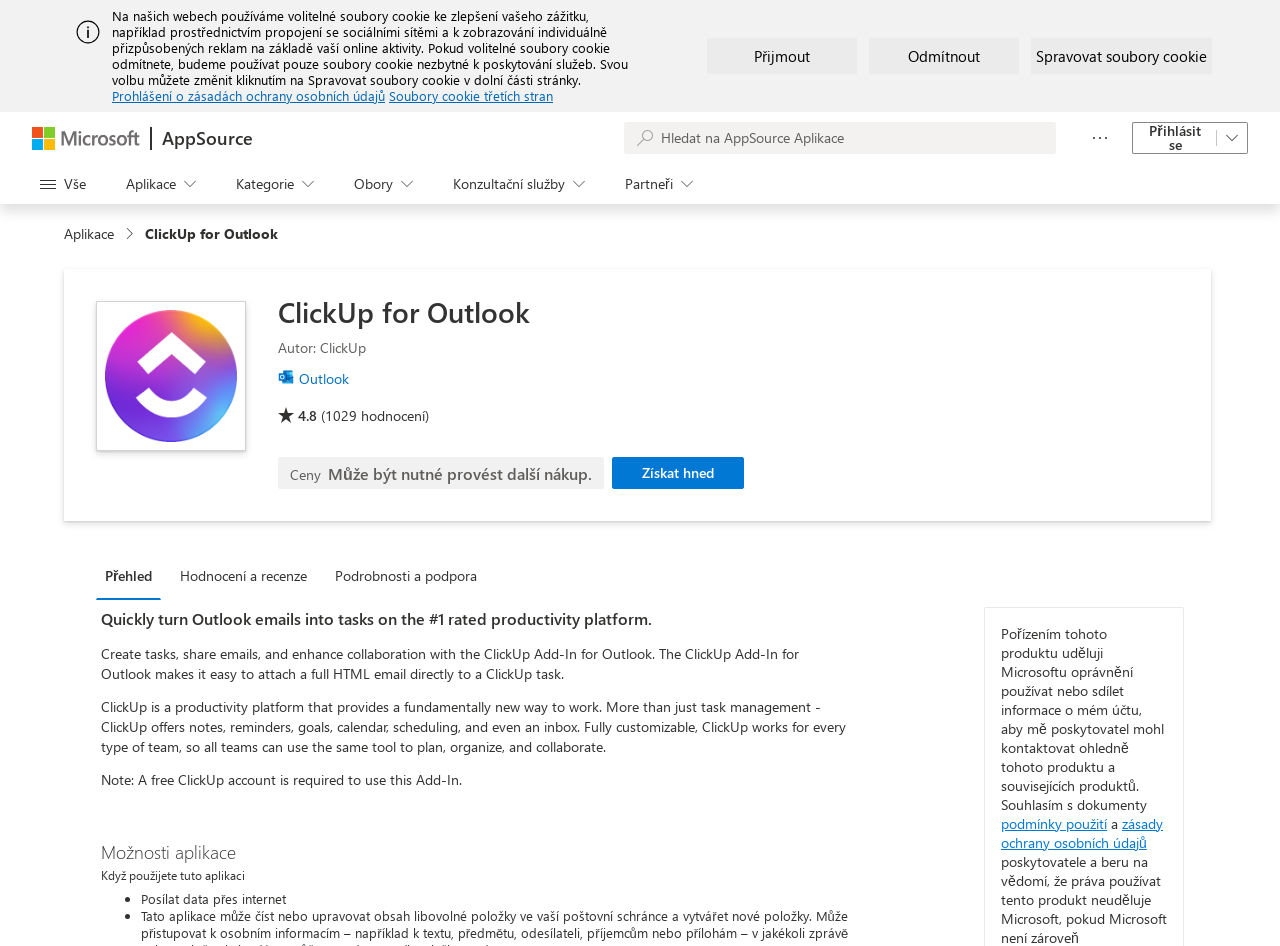Give a comprehensive overview of the webpage, including key elements.

This webpage is about the ClickUp for Outlook application. At the top, there is an alert message with an image and a static text describing the use of cookies on the website. Below this, there are three buttons: "Přijmout" (Accept), "Odmítnout" (Decline), and "Spravovat soubory cookie" (Manage Cookies).

On the left side, there is a navigation menu with buttons for "AppSource", "Microsoft", and a search bar. Below this, there are several buttons for different categories, including "Aplikace" (Applications), "Kategorie" (Categories), "Obory" (Fields), "Konzultační služby" (Consulting Services), and "Partneři" (Partners).

In the main content area, there is a heading "ClickUp for Outlook" with an image and a rating of 4.8 out of 5 stars based on 1029 reviews. Below this, there is a button "Získat hned" (Get Now) and a tab navigation with three tabs: "Přehled" (Overview), "Hodnocení a recenze" (Ratings and Reviews), and "Podrobnosti a podpora" (Details and Support).

The main content area also includes a heading "Quickly turn Outlook emails into tasks on the #1 rated productivity platform" with a description of the application's features and benefits. There are also several paragraphs of text describing the application's capabilities, including creating tasks, sharing emails, and enhancing collaboration.

At the bottom of the page, there is a section "Možnosti aplikace" (Application Options) with a list of features, including sending data over the internet. There is also a notice about the application's terms of use and privacy policy.